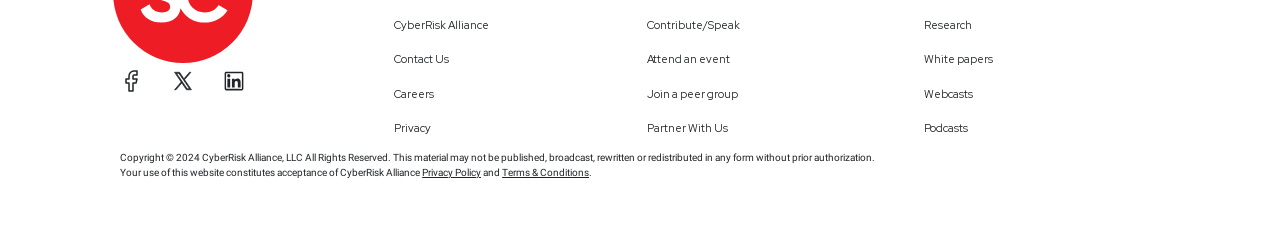Locate the UI element described as follows: "title="SCMagazine on Facebook"". Return the bounding box coordinates as four float numbers between 0 and 1 in the order [left, top, right, bottom].

[0.094, 0.175, 0.113, 0.277]